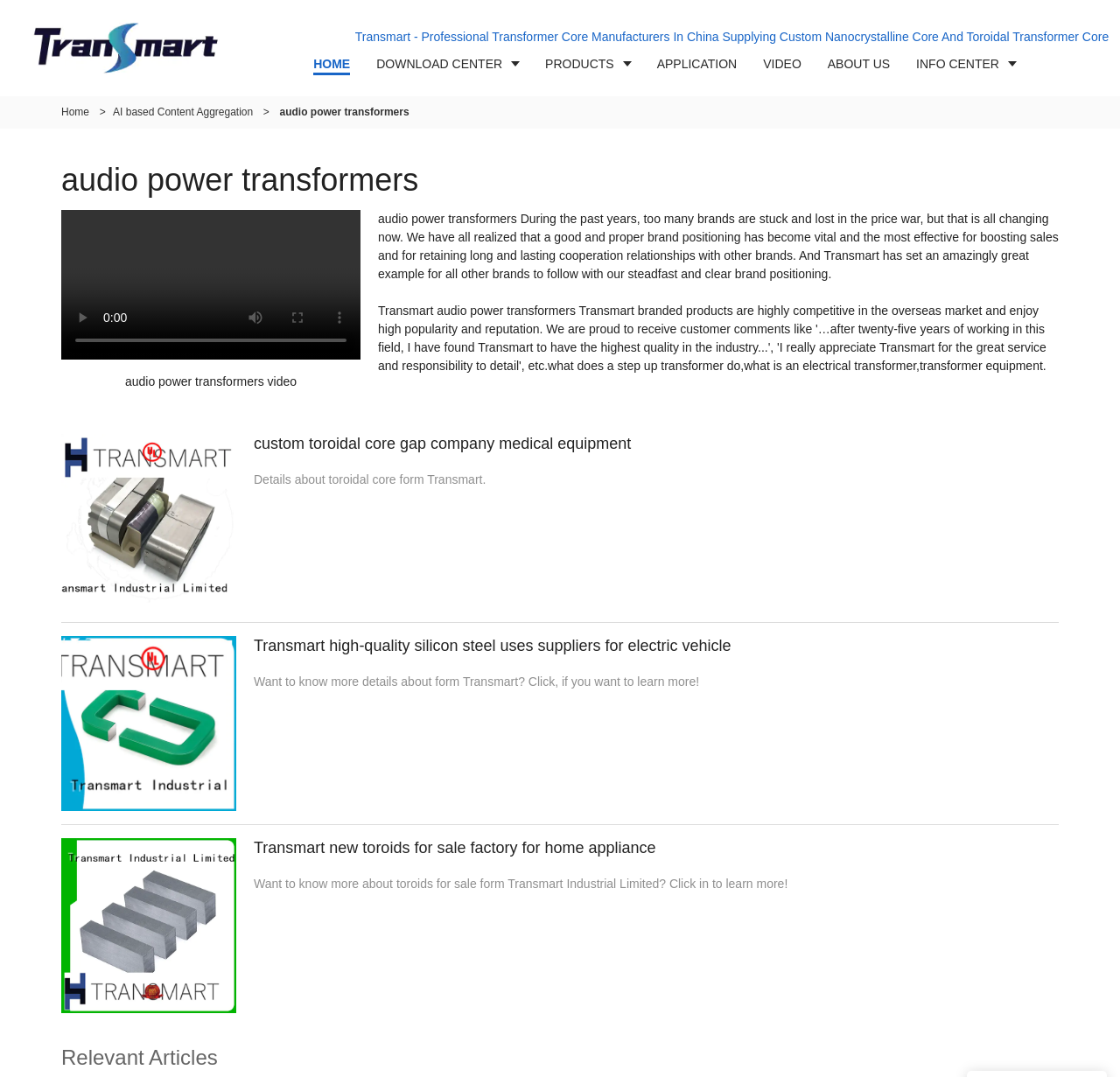Provide the bounding box coordinates of the section that needs to be clicked to accomplish the following instruction: "Download the operating instructions PDF."

None